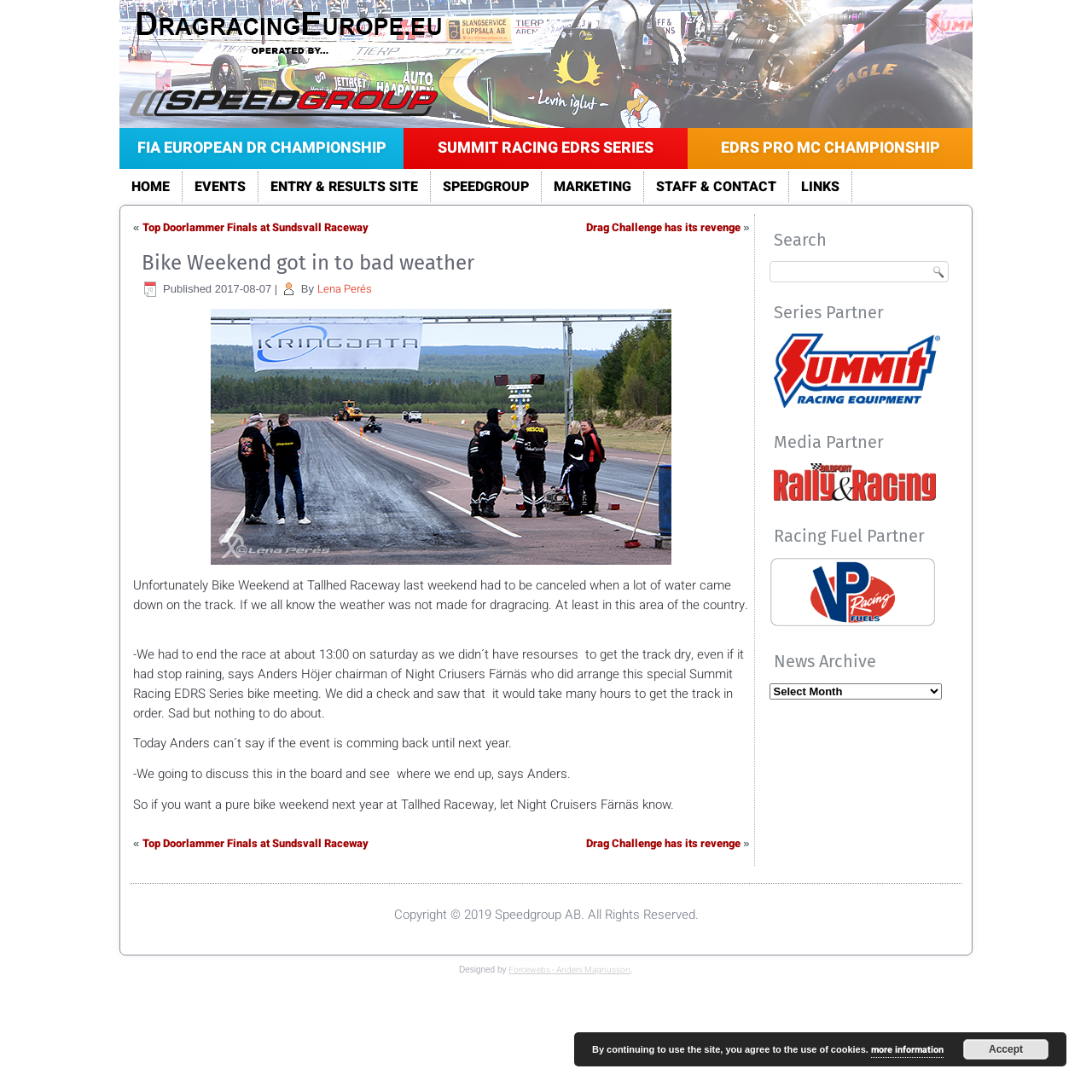Please study the image and answer the question comprehensively:
What is the name of the company that designed the website?

At the bottom of the webpage, I found a credit section that mentions 'Designed by Forcewebs - Anders Magnusson', which suggests that Forcewebs is the company that designed the website.